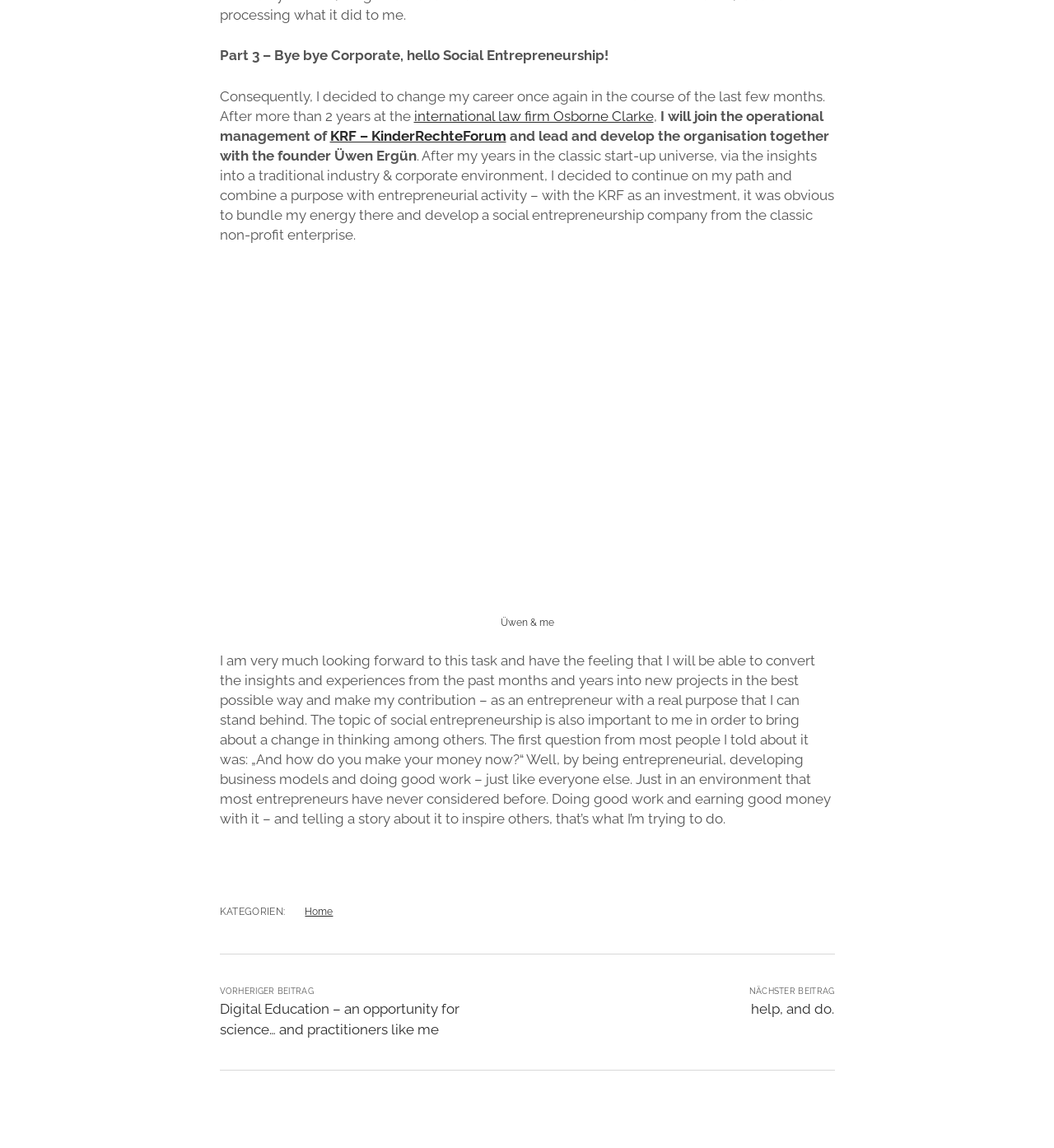Find the bounding box coordinates for the UI element whose description is: "Home". The coordinates should be four float numbers between 0 and 1, in the format [left, top, right, bottom].

[0.289, 0.776, 0.316, 0.786]